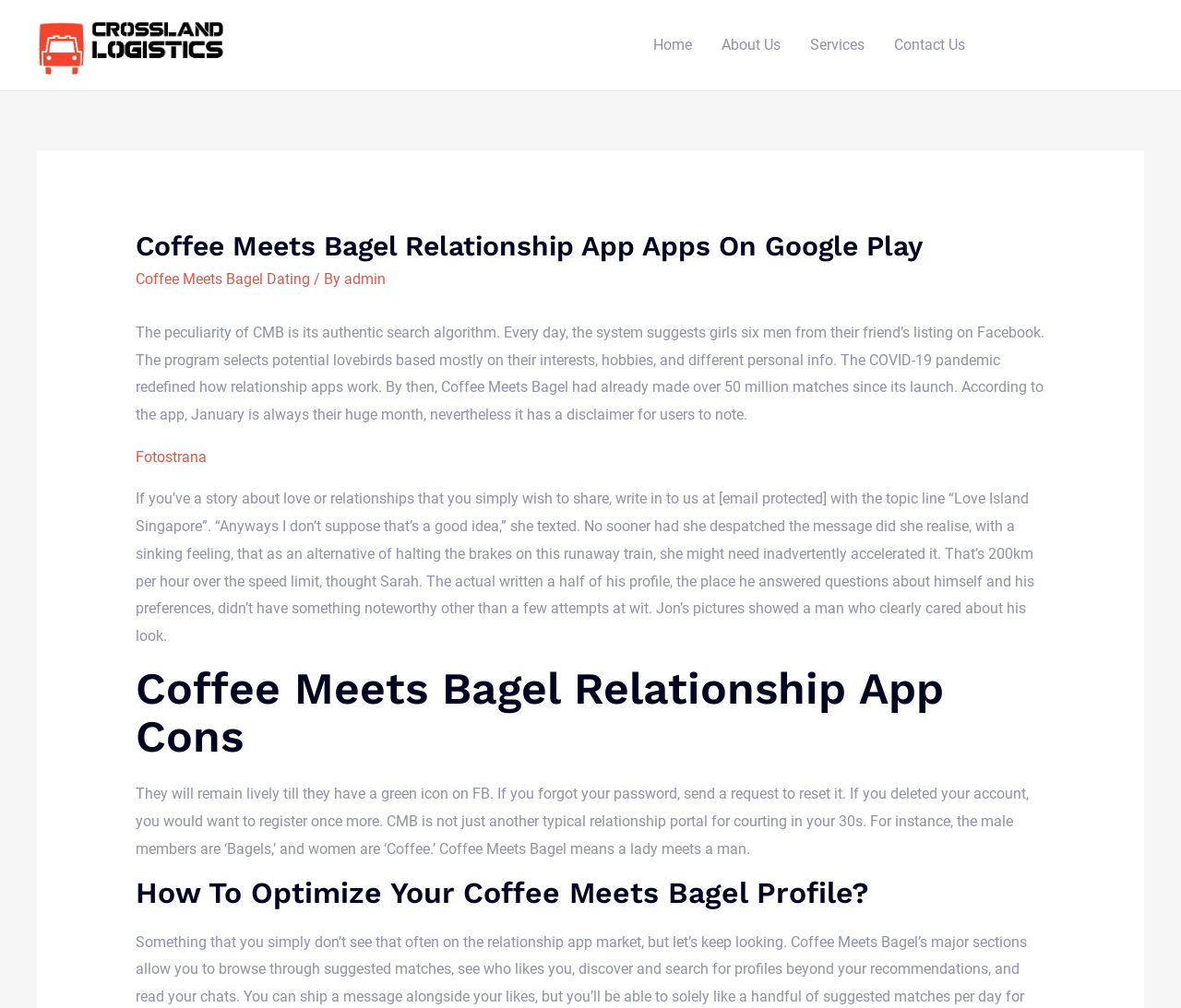How many men are suggested to women daily?
Answer the question with a thorough and detailed explanation.

According to the StaticText, 'Every day, the system suggests girls six men from their friend’s listing on Facebook.' This implies that six men are suggested to women daily.